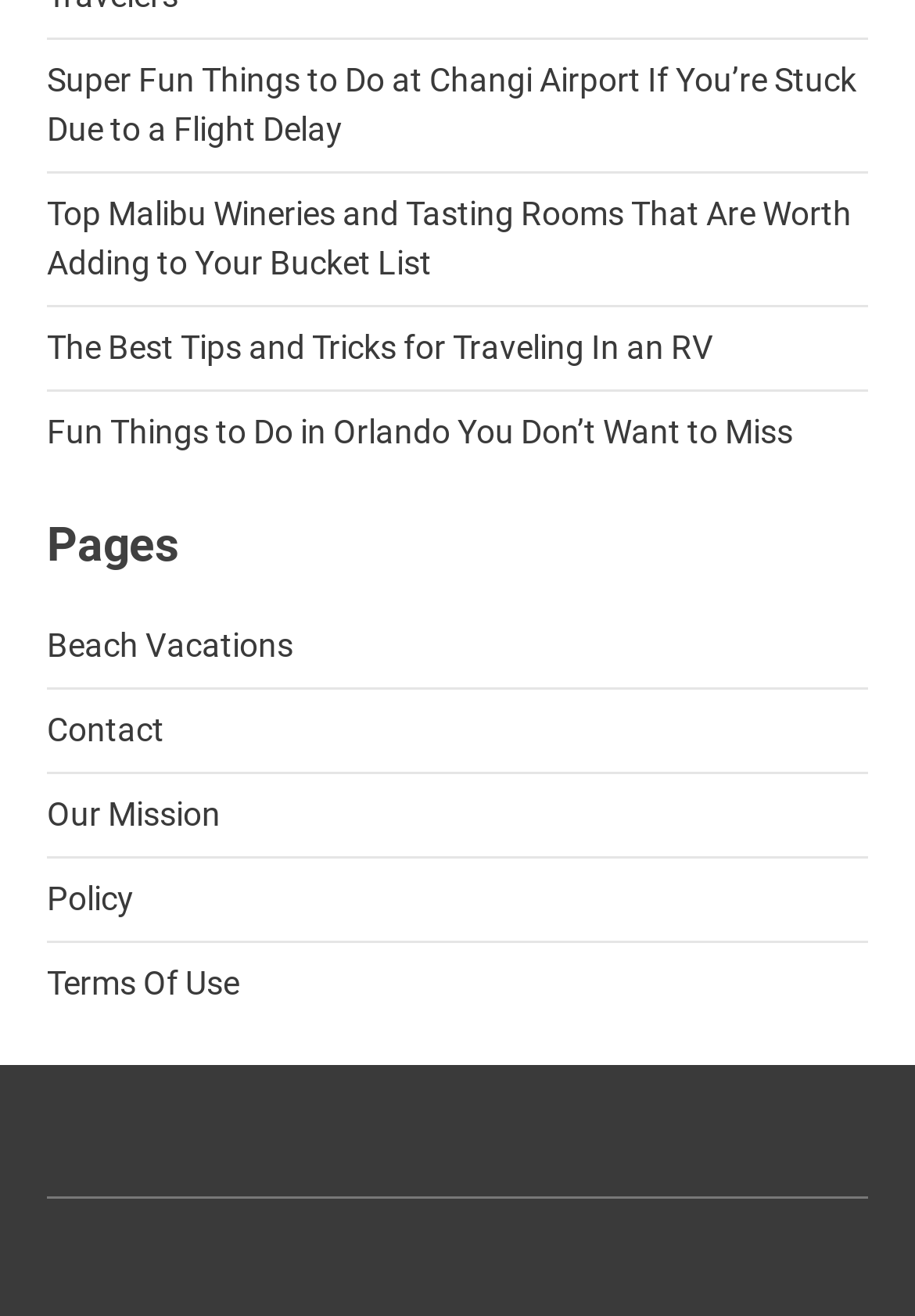Highlight the bounding box coordinates of the element that should be clicked to carry out the following instruction: "Learn about the website's mission". The coordinates must be given as four float numbers ranging from 0 to 1, i.e., [left, top, right, bottom].

[0.051, 0.604, 0.241, 0.632]